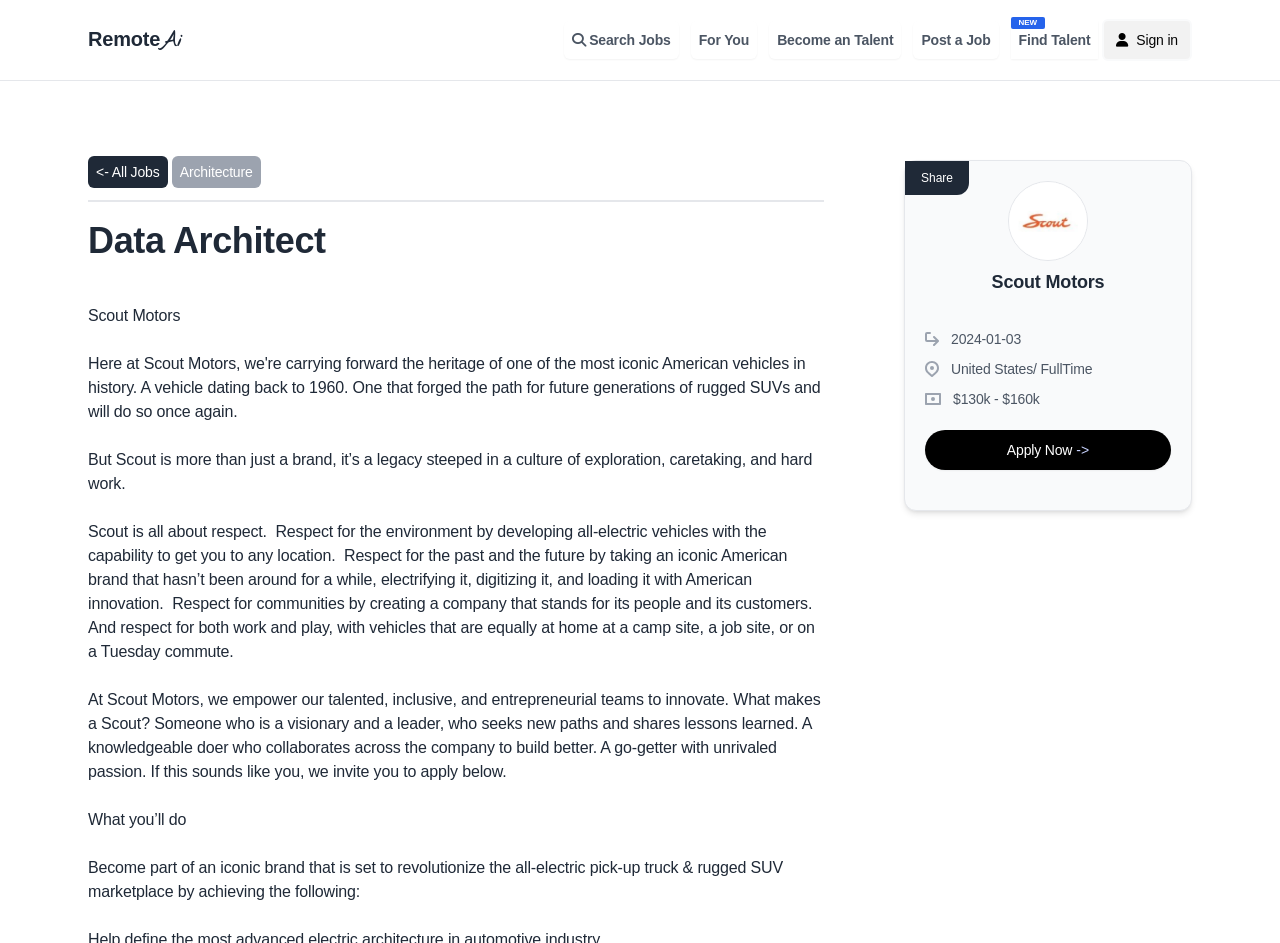Can you show the bounding box coordinates of the region to click on to complete the task described in the instruction: "Contact Us"?

None